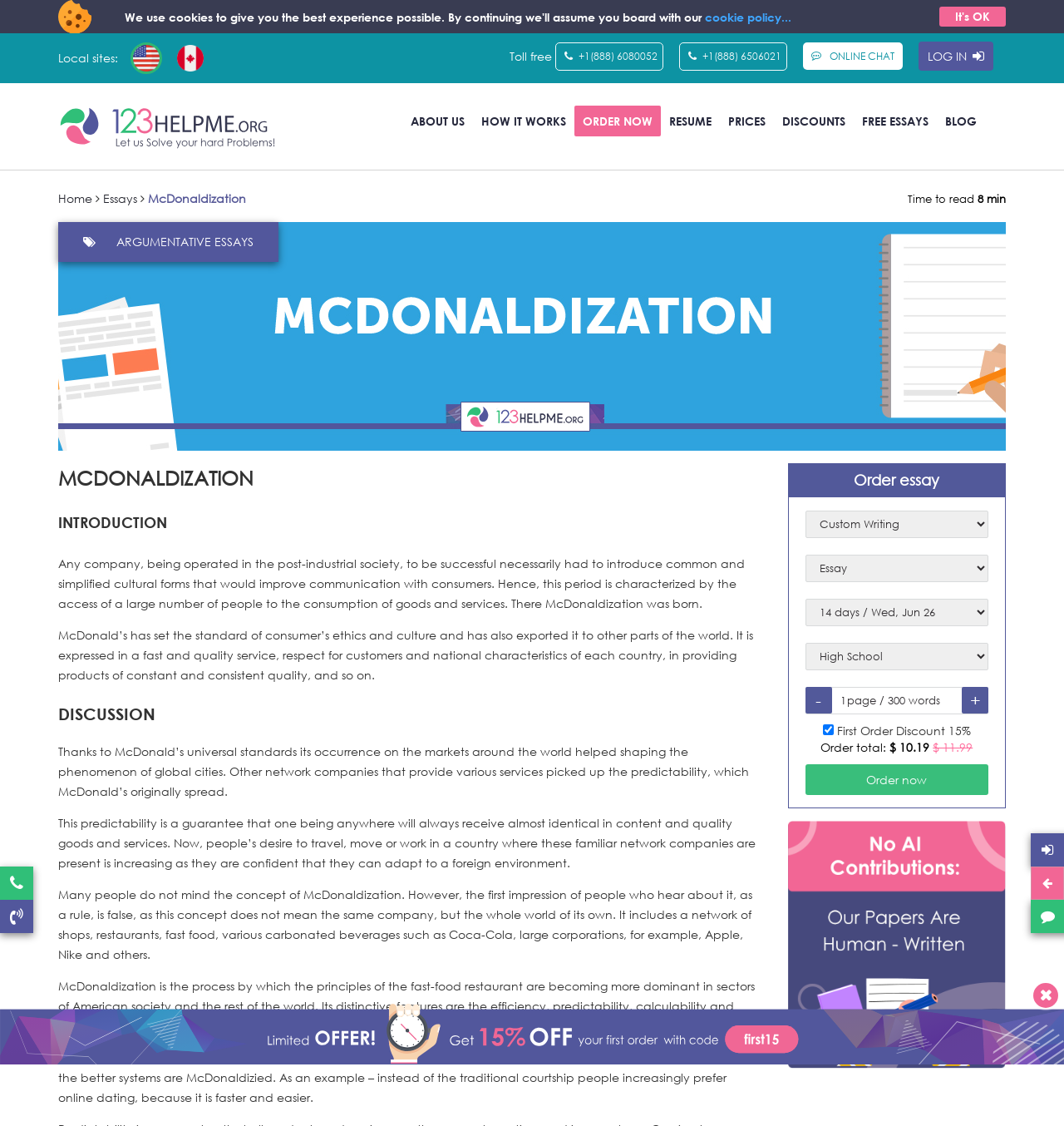Specify the bounding box coordinates of the element's region that should be clicked to achieve the following instruction: "Click the Order now button". The bounding box coordinates consist of four float numbers between 0 and 1, in the format [left, top, right, bottom].

[0.757, 0.679, 0.929, 0.706]